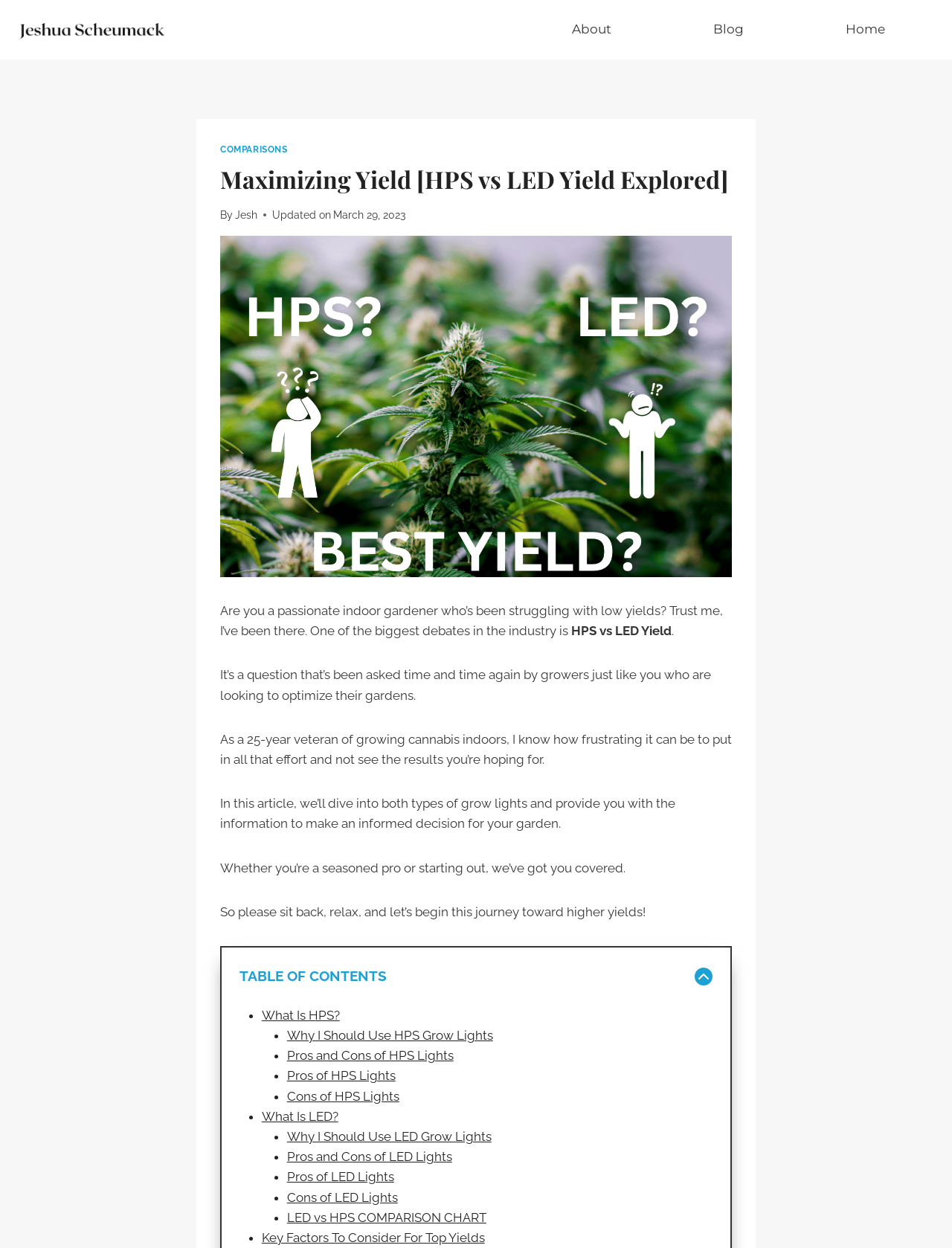Identify the bounding box coordinates necessary to click and complete the given instruction: "Click on 'DIY Flower Arrangements for Store-Bought Blooms this Winter'".

None